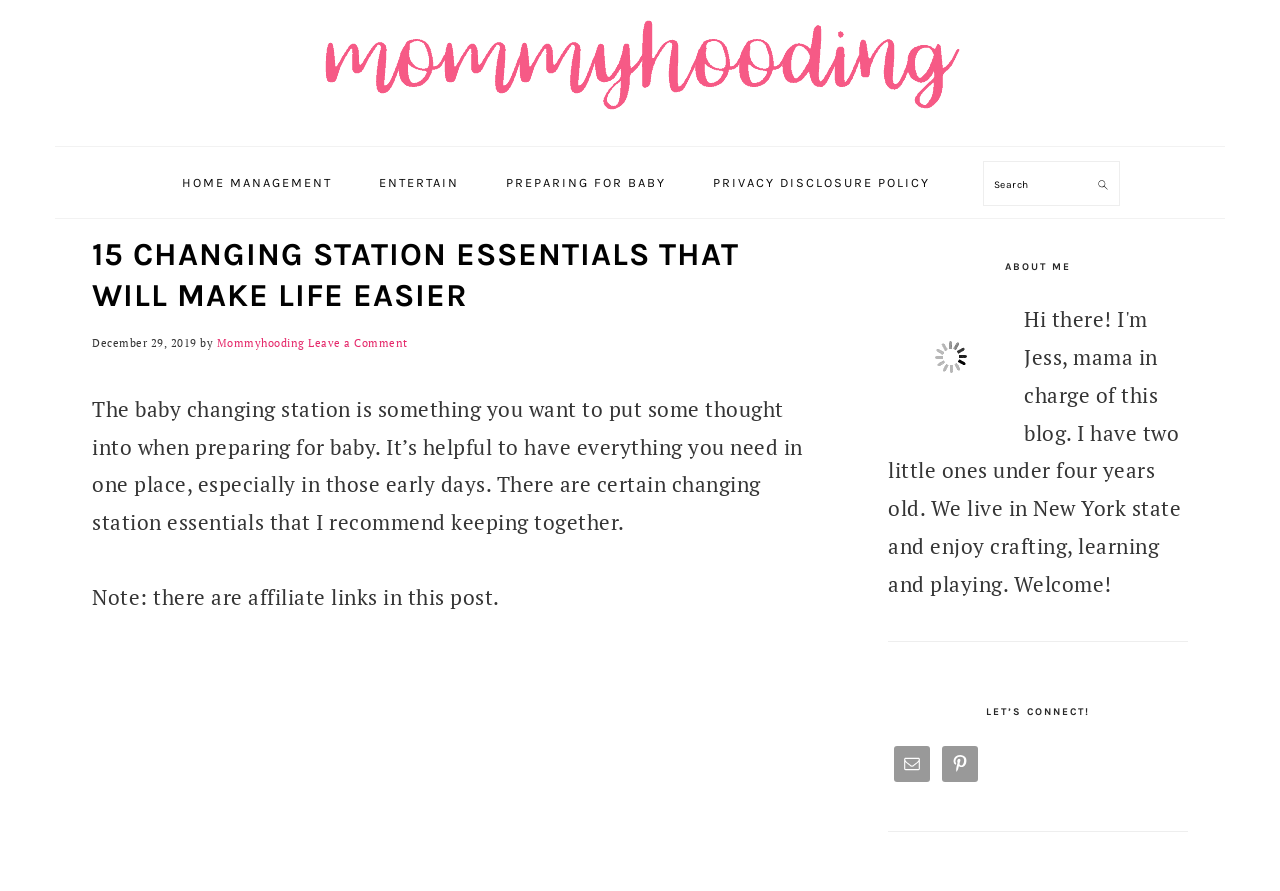Find the bounding box coordinates of the clickable area required to complete the following action: "Contact Mommyhooding through Email".

[0.698, 0.837, 0.727, 0.877]